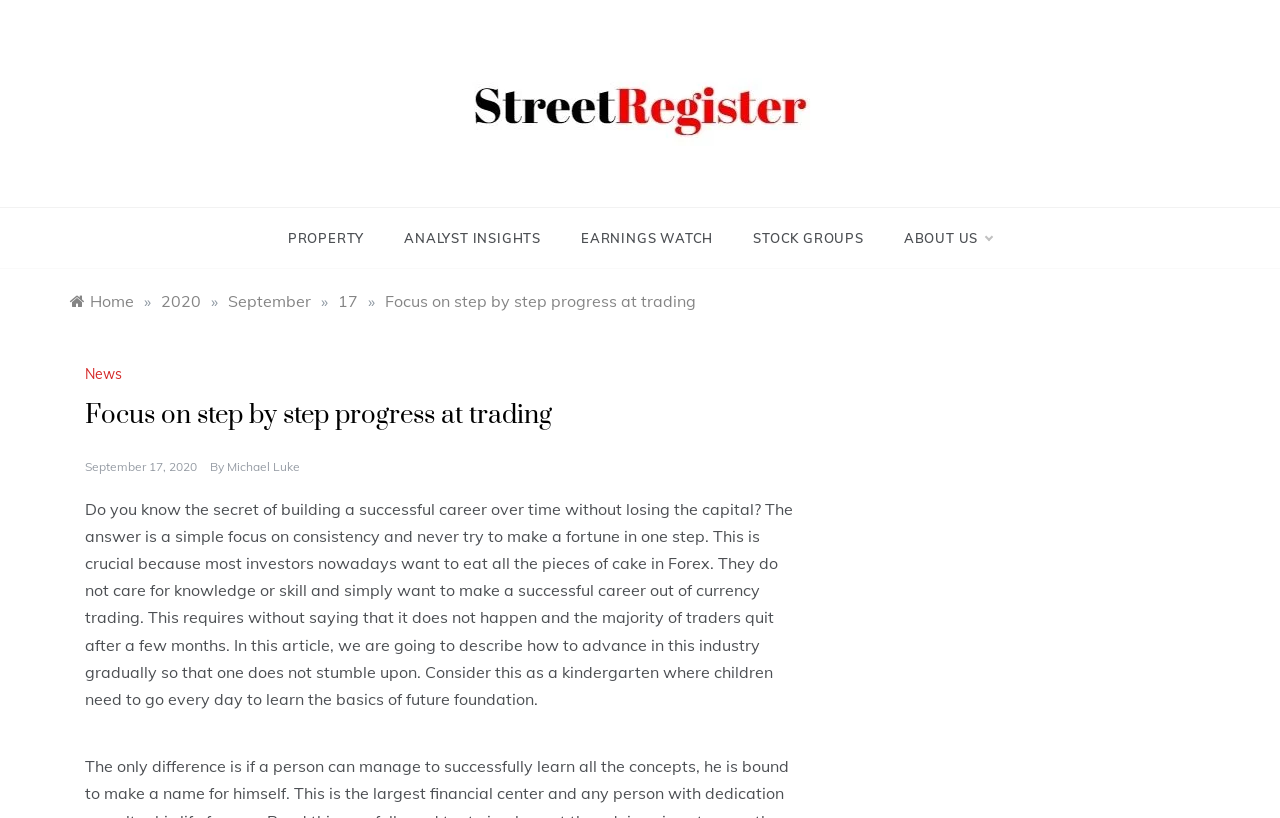Please find the bounding box coordinates of the section that needs to be clicked to achieve this instruction: "Book a ride".

None